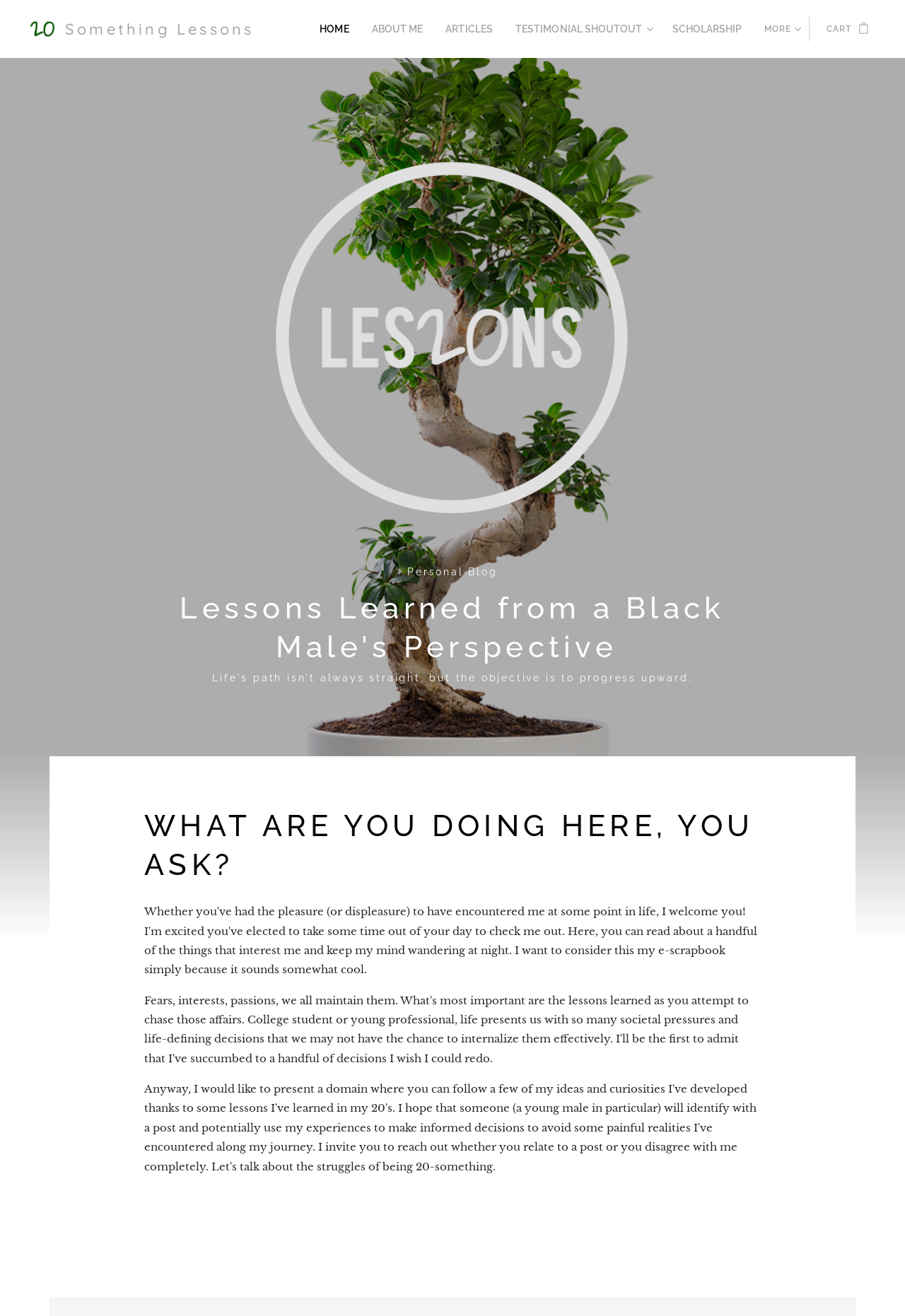Identify the bounding box coordinates for the UI element mentioned here: "parent_node: TESTIMONIAL SHOUTOUT". Provide the coordinates as four float values between 0 and 1, i.e., [left, top, right, bottom].

[0.721, 0.009, 0.729, 0.038]